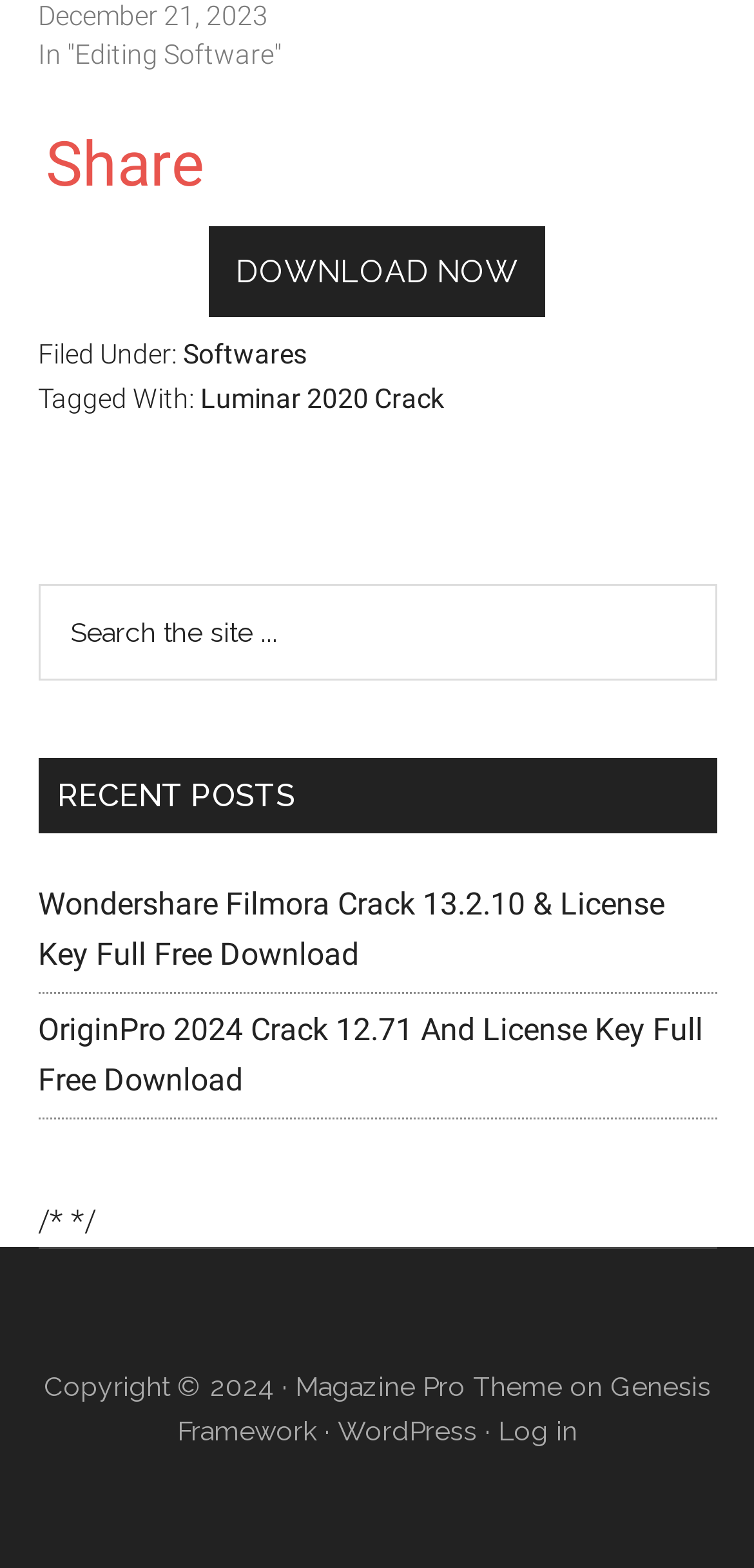Specify the bounding box coordinates of the area to click in order to follow the given instruction: "Search the site."

[0.05, 0.372, 0.95, 0.434]